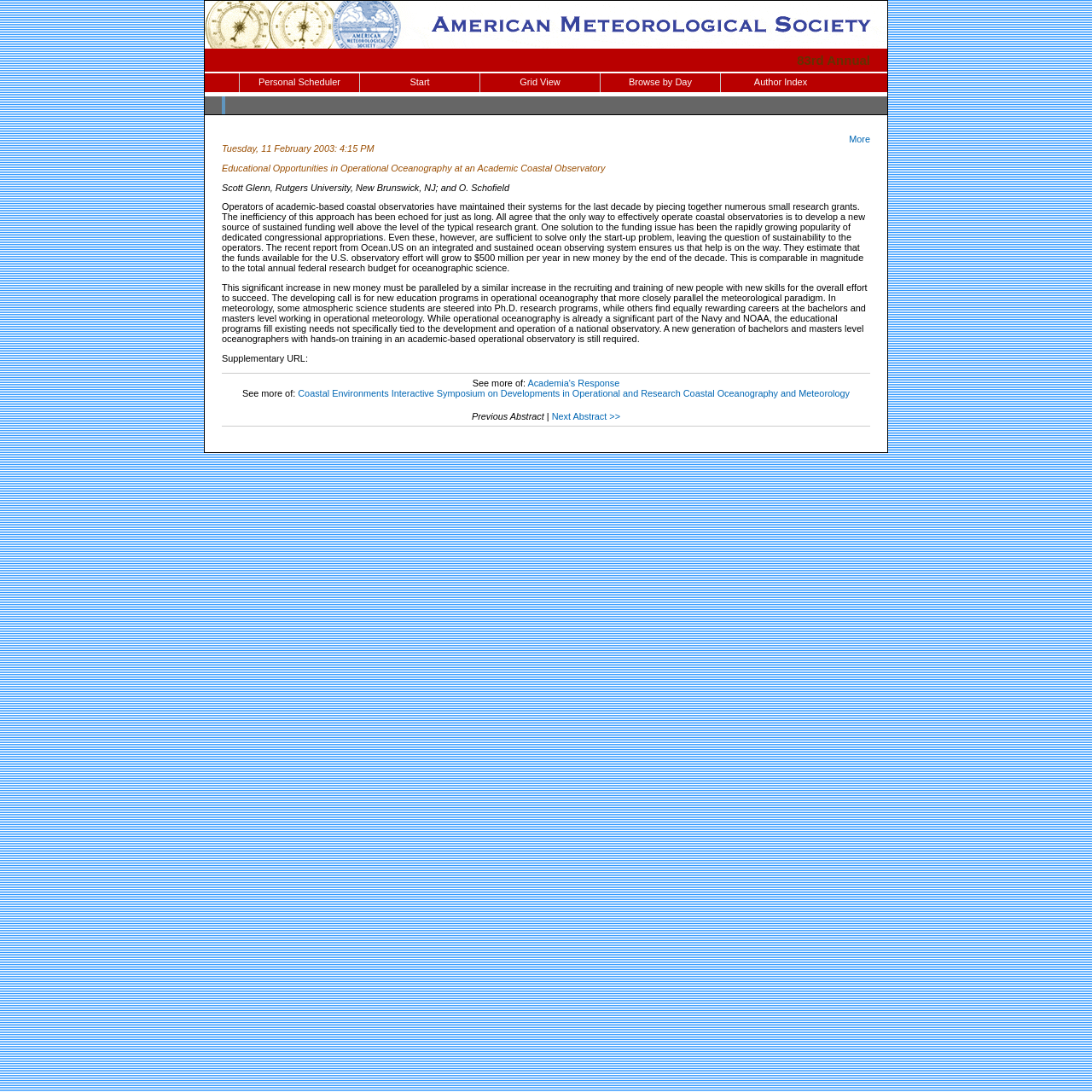What is the estimated annual funding for the U.S. observatory effort?
Please describe in detail the information shown in the image to answer the question.

I found the estimated annual funding by reading the static text element that says 'They estimate that the funds available for the U.S. observatory effort will grow to $500 million per year in new money by the end of the decade.'